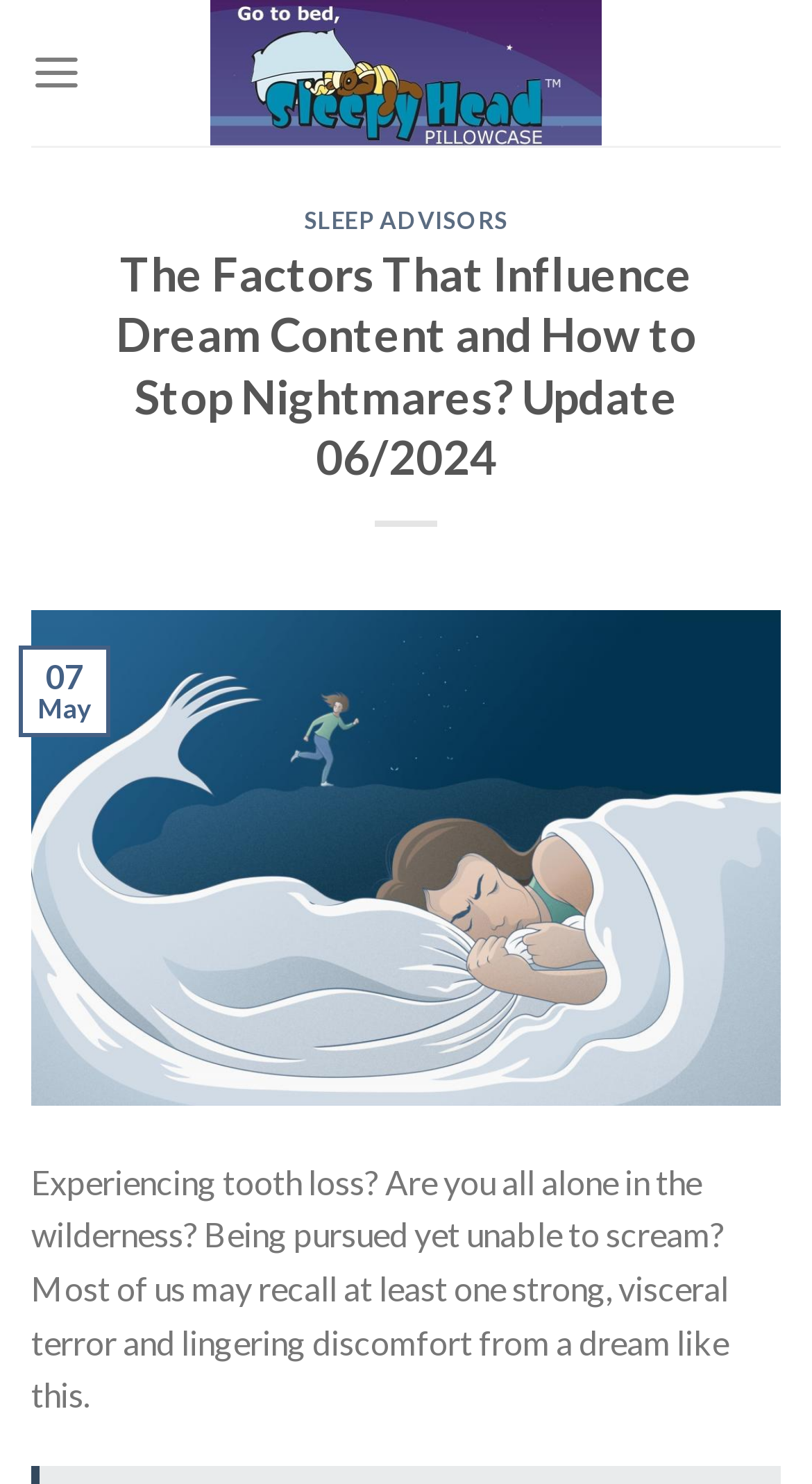Create a detailed summary of the webpage's content and design.

The webpage is about stopping nightmares and getting a good night's sleep. At the top, there is a prominent link to a "Sleepy Head Pillow Review" accompanied by an image of the same name, taking up a significant portion of the top section. 

On the top-left corner, there is a menu link labeled "Menu" which, when expanded, reveals a header section with two main headings: "SLEEP ADVISORS" and "The Factors That Influence Dream Content and How to Stop Nightmares? Update 06/2024". The "SLEEP ADVISORS" heading has a corresponding link, while the second heading appears to be a title or subtitle for the main content.

Below the menu, there is a block of text that summarizes the content of the webpage, describing the experience of having nightmares and recalling strong, visceral terror and lingering discomfort from such dreams. This text is positioned near the bottom of the page.

Additionally, there is a layout table with two static text elements, displaying the date "07 May" in a compact format.